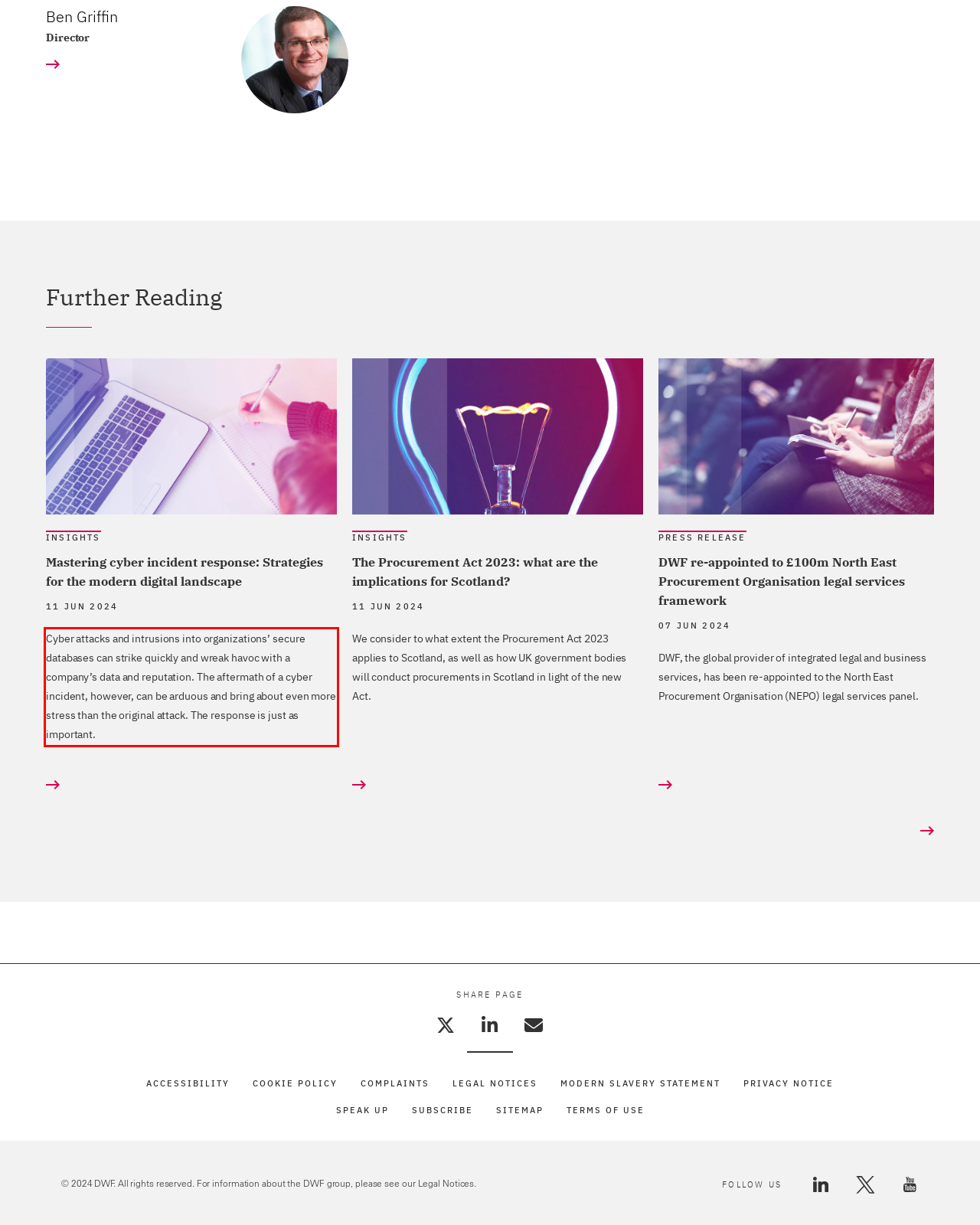Look at the provided screenshot of the webpage and perform OCR on the text within the red bounding box.

Cyber attacks and intrusions into organizations’ secure databases can strike quickly and wreak havoc with a company’s data and reputation. The aftermath of a cyber incident, however, can be arduous and bring about even more stress than the original attack. The response is just as important.